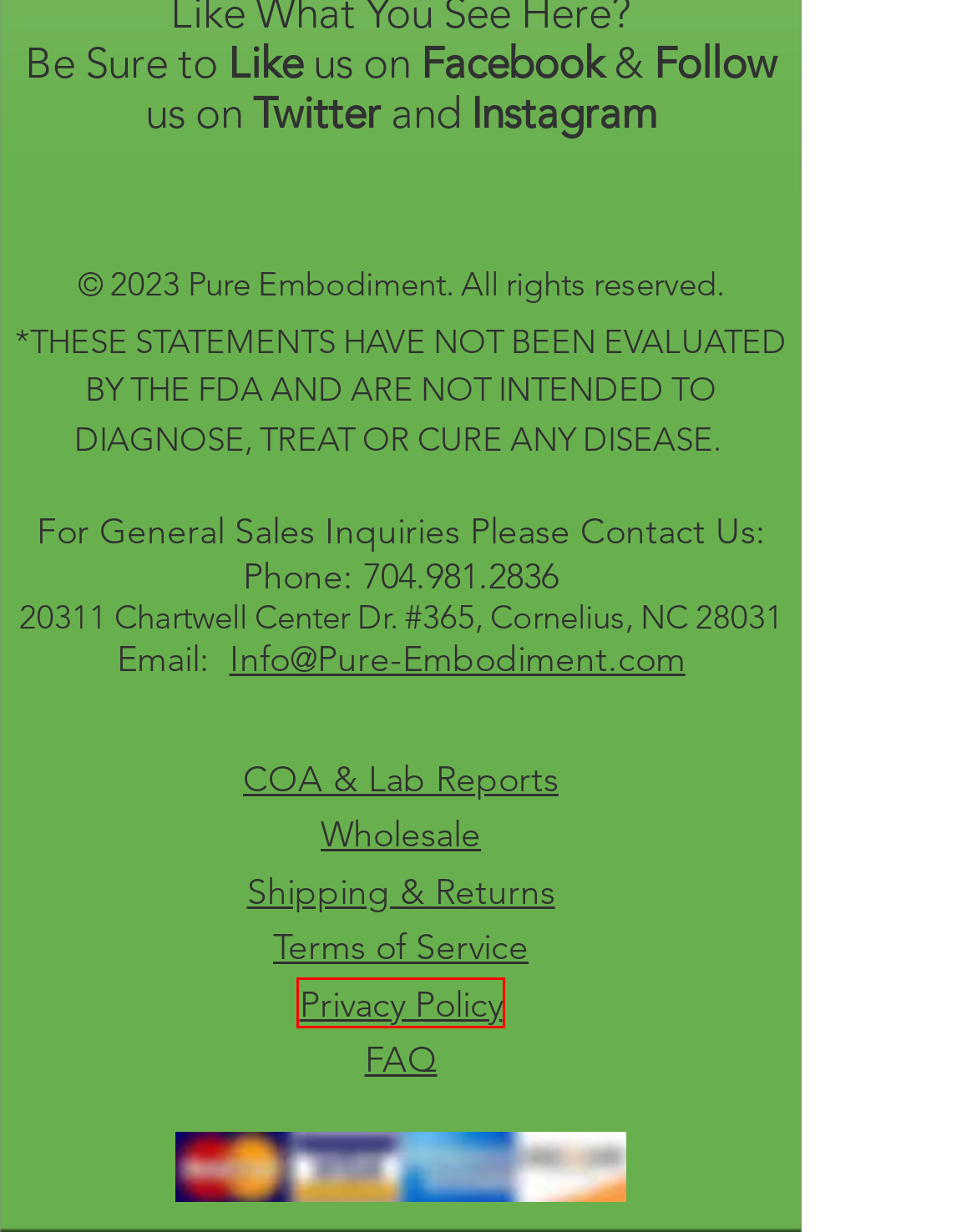Review the screenshot of a webpage which includes a red bounding box around an element. Select the description that best fits the new webpage once the element in the bounding box is clicked. Here are the candidates:
A. Pure Embodiment | Wholesale Opportunities
B. CBD Stories | Pure Embodiment
C. Pure Embodiment | Terms of Service
D. Pure Embodiment | FAQ
E. Pure Embodiment | Shipping & Returns
F. Pure Embodiment - 200mg CBD Muscle & Joint Sports Cream 1.7oz
G. Pure Embodiment | Third Party Testing & COA's |
H. Pure Embodiment | Privacy Policy

H